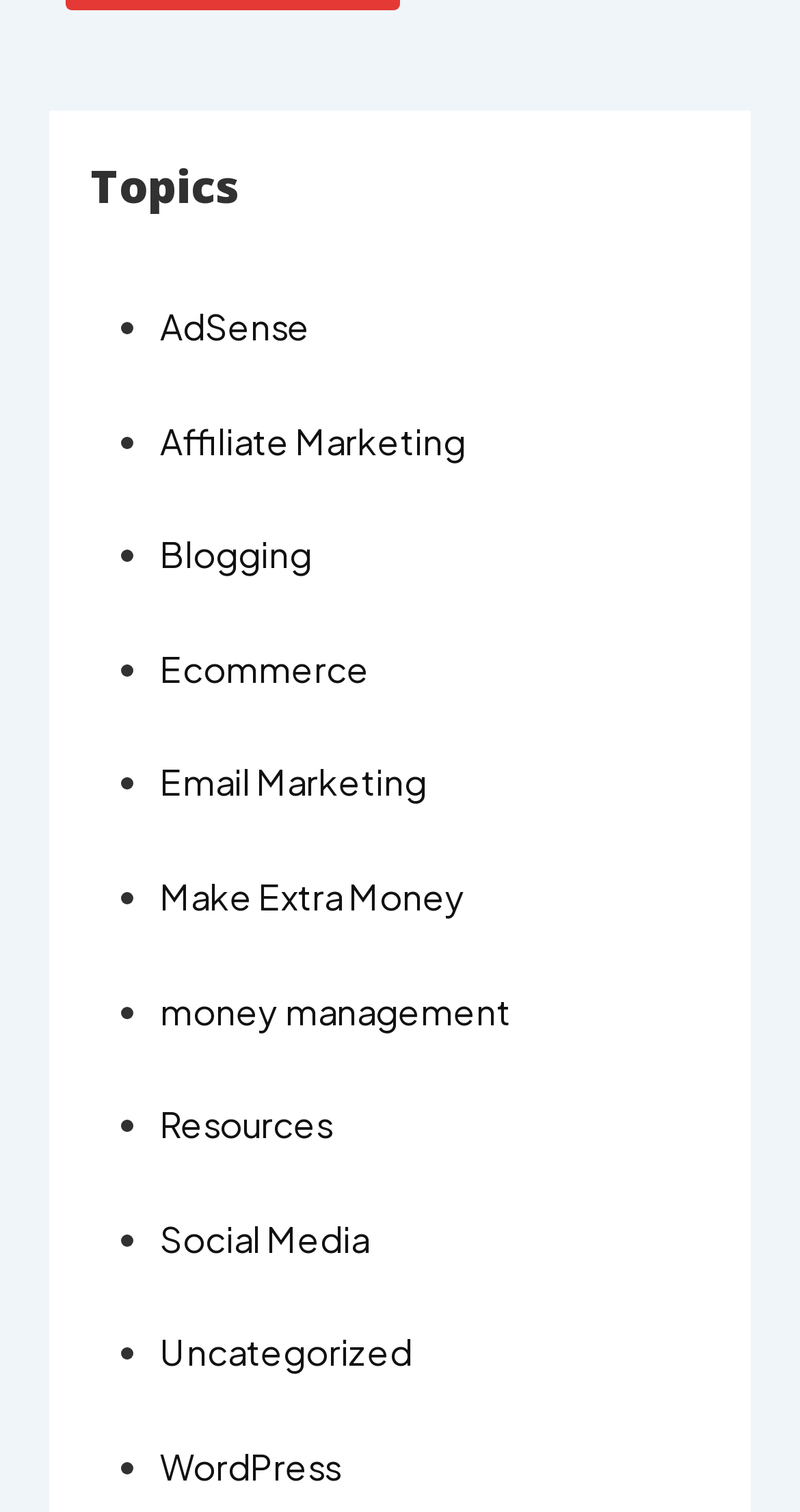Kindly determine the bounding box coordinates for the clickable area to achieve the given instruction: "Explore Email Marketing".

[0.2, 0.502, 0.533, 0.532]